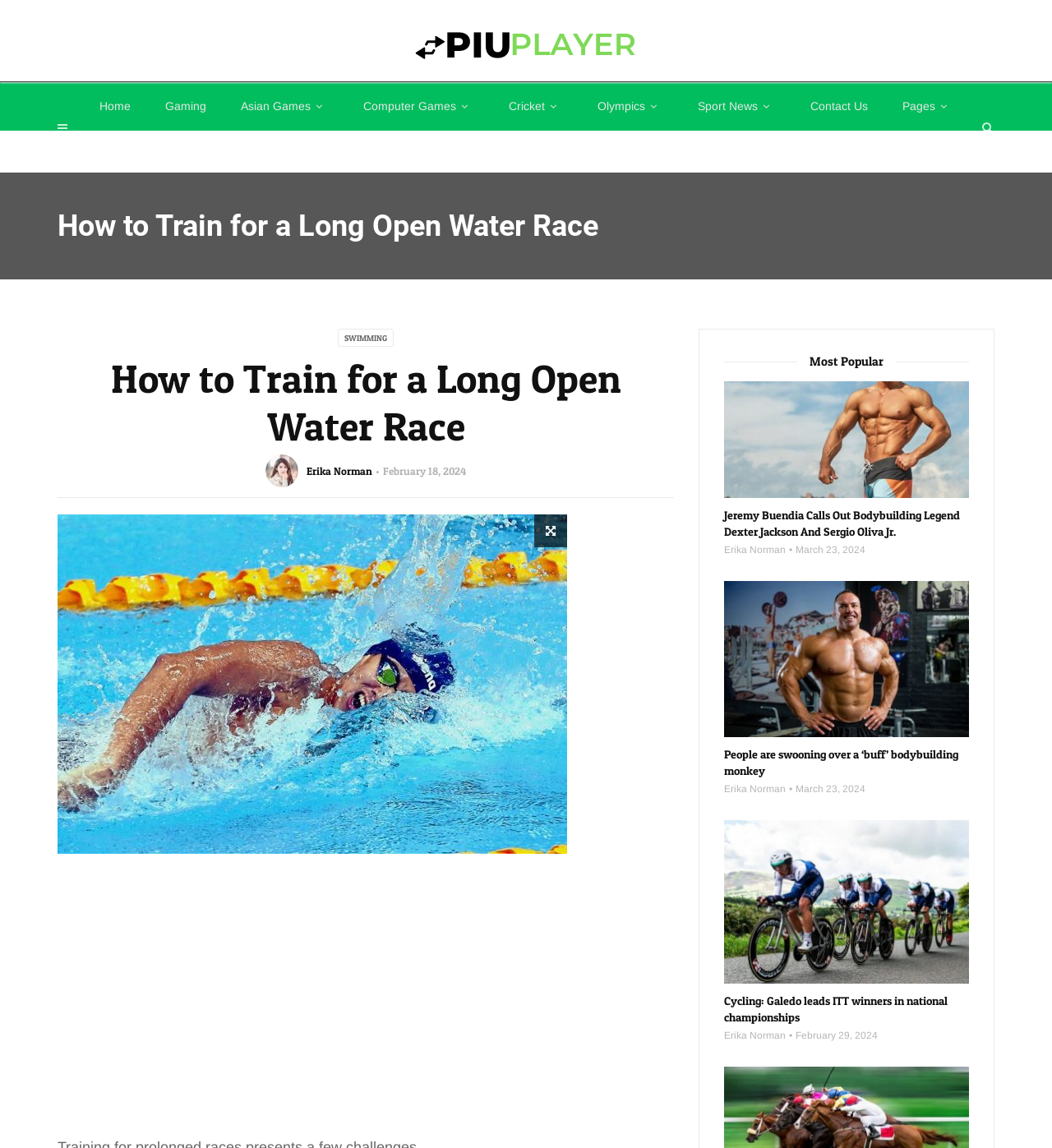Provide the bounding box coordinates of the HTML element this sentence describes: "aria-label="Advertisement" name="aswift_0" title="Advertisement"". The bounding box coordinates consist of four float numbers between 0 and 1, i.e., [left, top, right, bottom].

[0.055, 0.781, 0.641, 0.981]